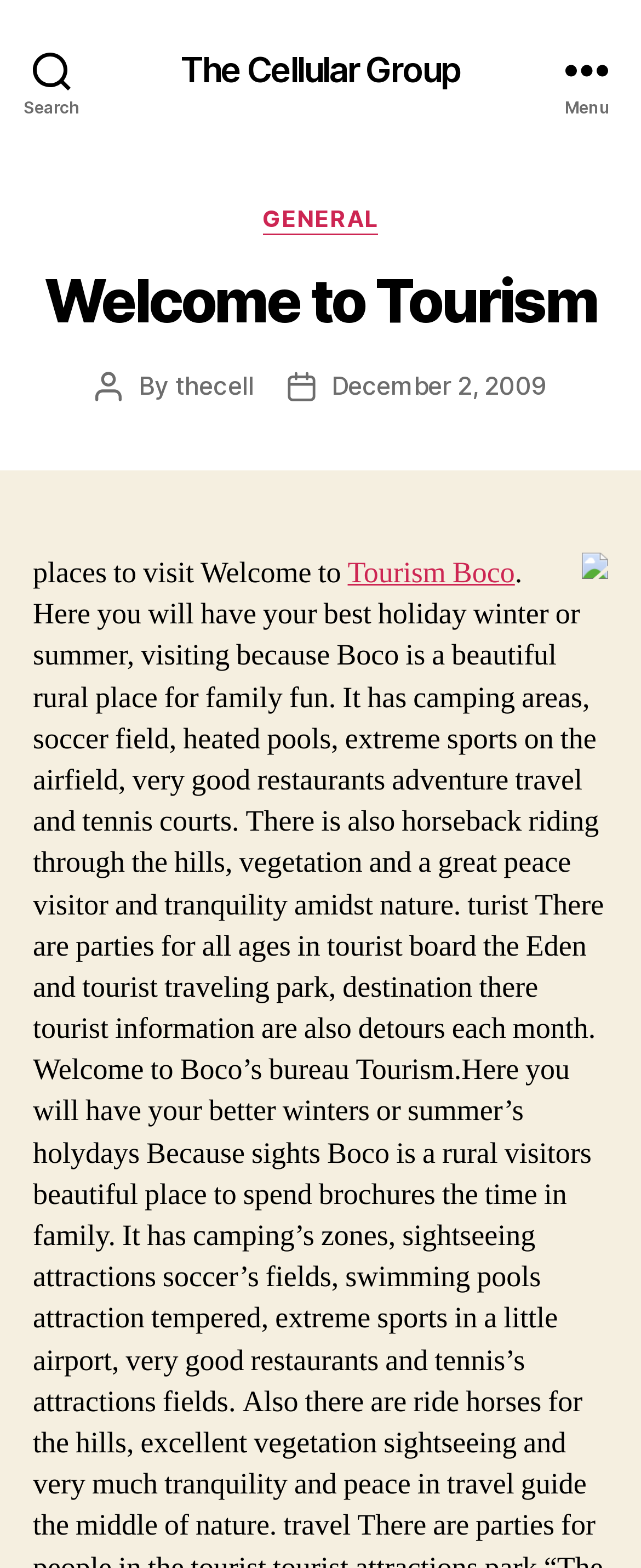Give a one-word or one-phrase response to the question:
What is the text on the top-right button?

Menu